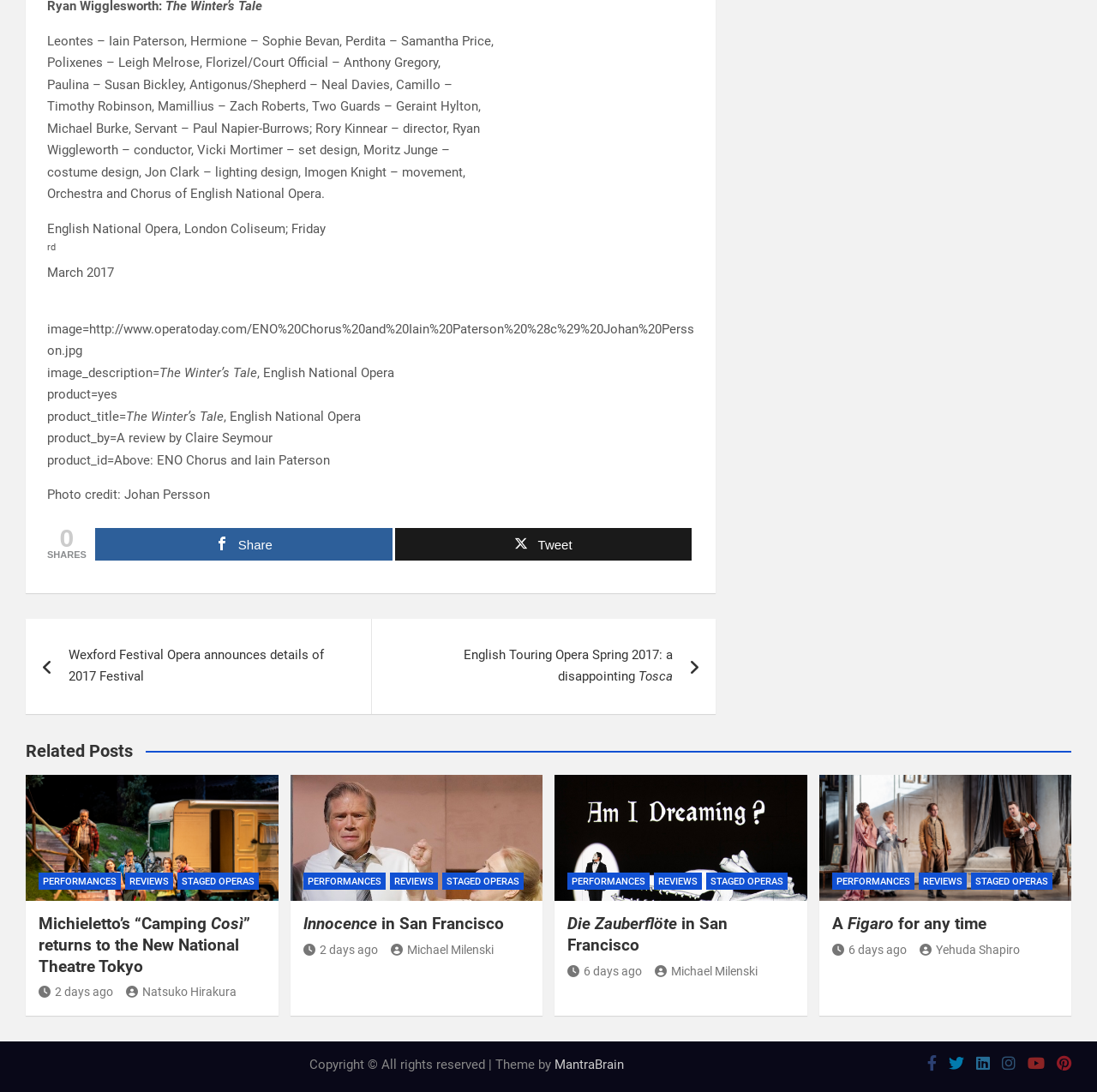What is the name of the conductor?
Carefully examine the image and provide a detailed answer to the question.

The answer can be found in the StaticText element with the text 'Ryan Wiggleworth – conductor' at coordinates [0.043, 0.111, 0.438, 0.125]. This text is part of the credits section and indicates that Ryan Wiggleworth is the conductor of the opera.